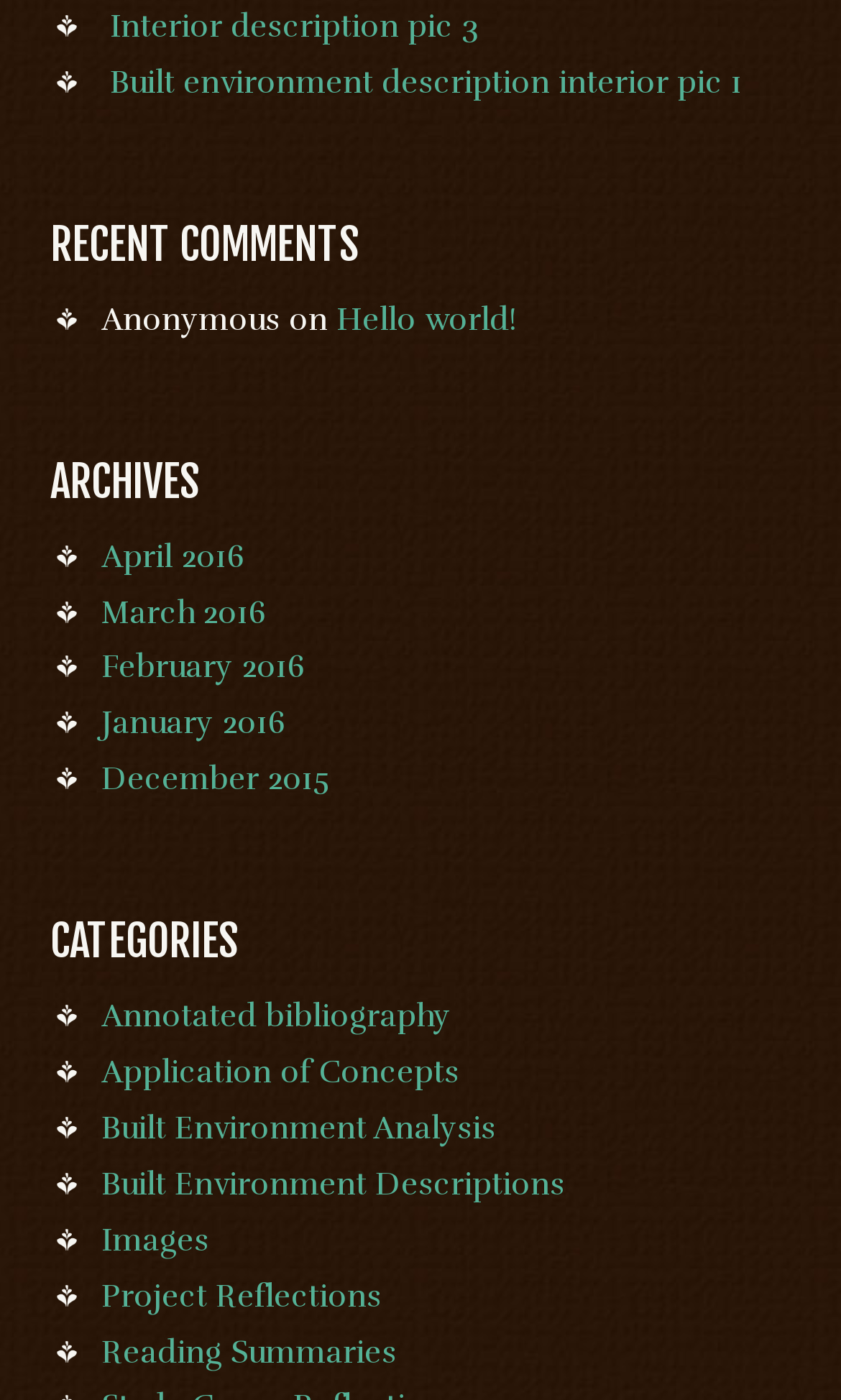Highlight the bounding box coordinates of the region I should click on to meet the following instruction: "Visit Hello world!".

[0.4, 0.214, 0.616, 0.242]